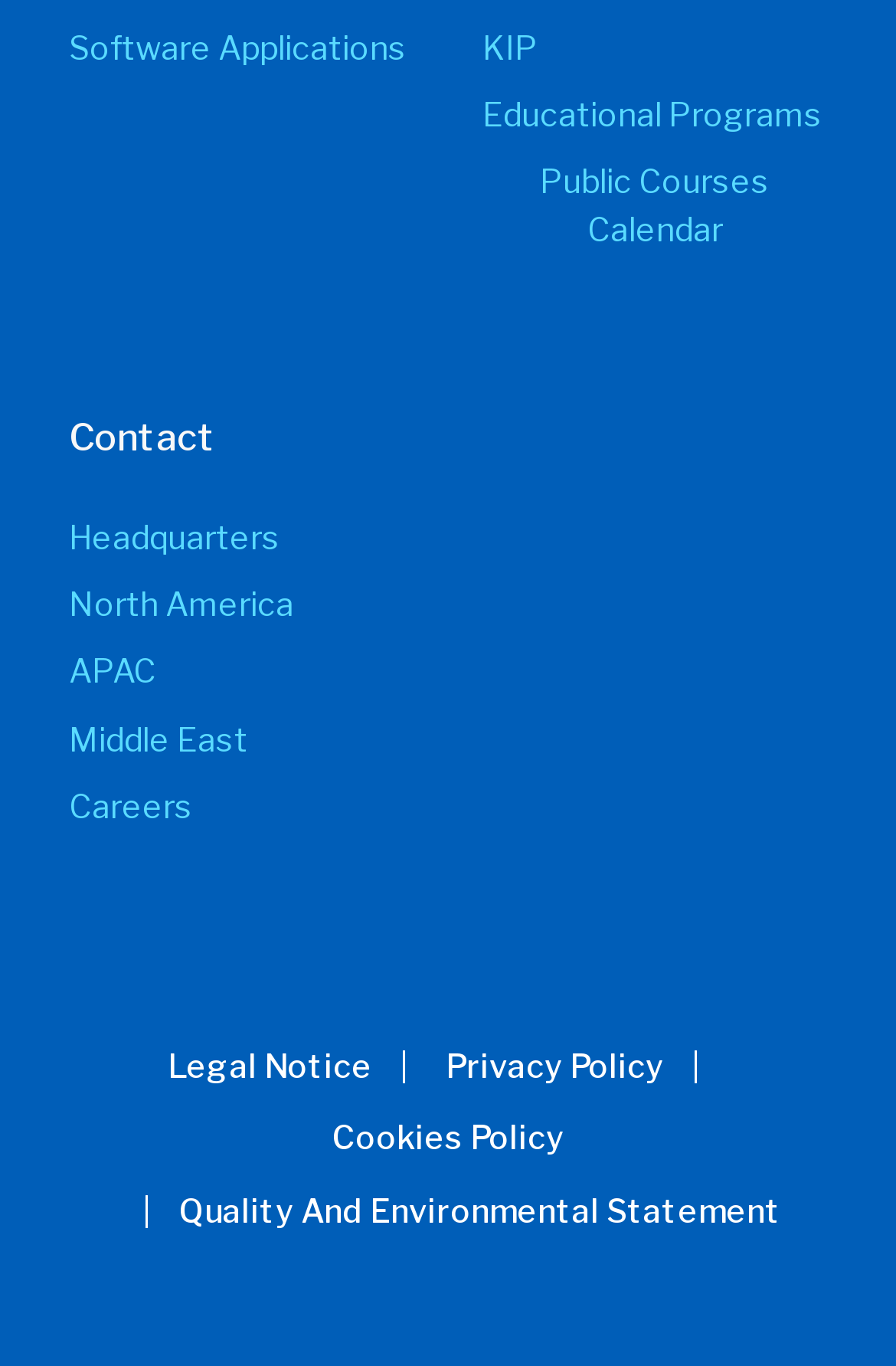What is the name of the software application mentioned?
Answer the question in a detailed and comprehensive manner.

I found a link labeled 'KIP' which appears to be a software application mentioned on the website.